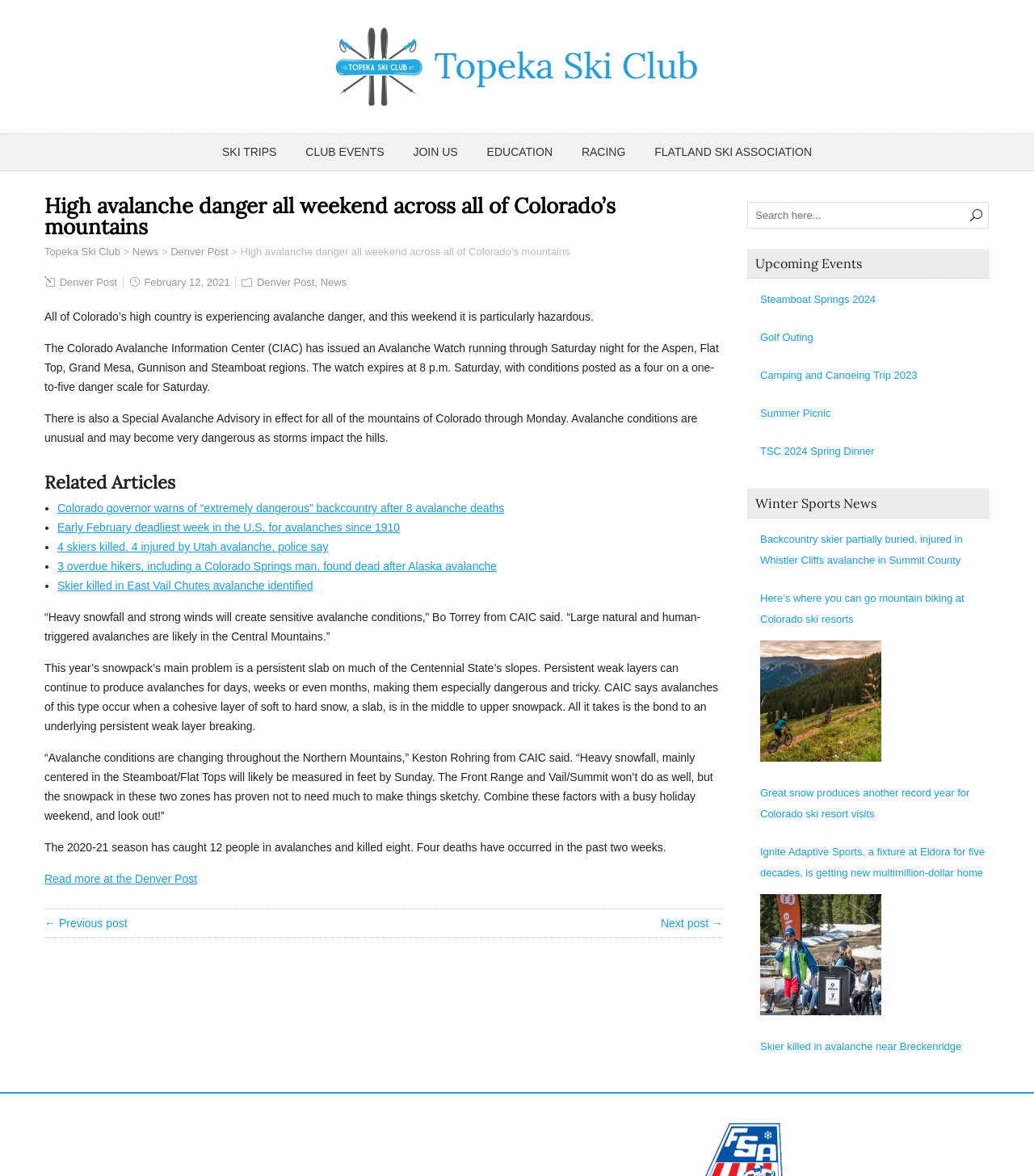Determine the bounding box coordinates of the section to be clicked to follow the instruction: "Read more about the avalanche news at the Denver Post". The coordinates should be given as four float numbers between 0 and 1, formatted as [left, top, right, bottom].

[0.043, 0.742, 0.191, 0.753]